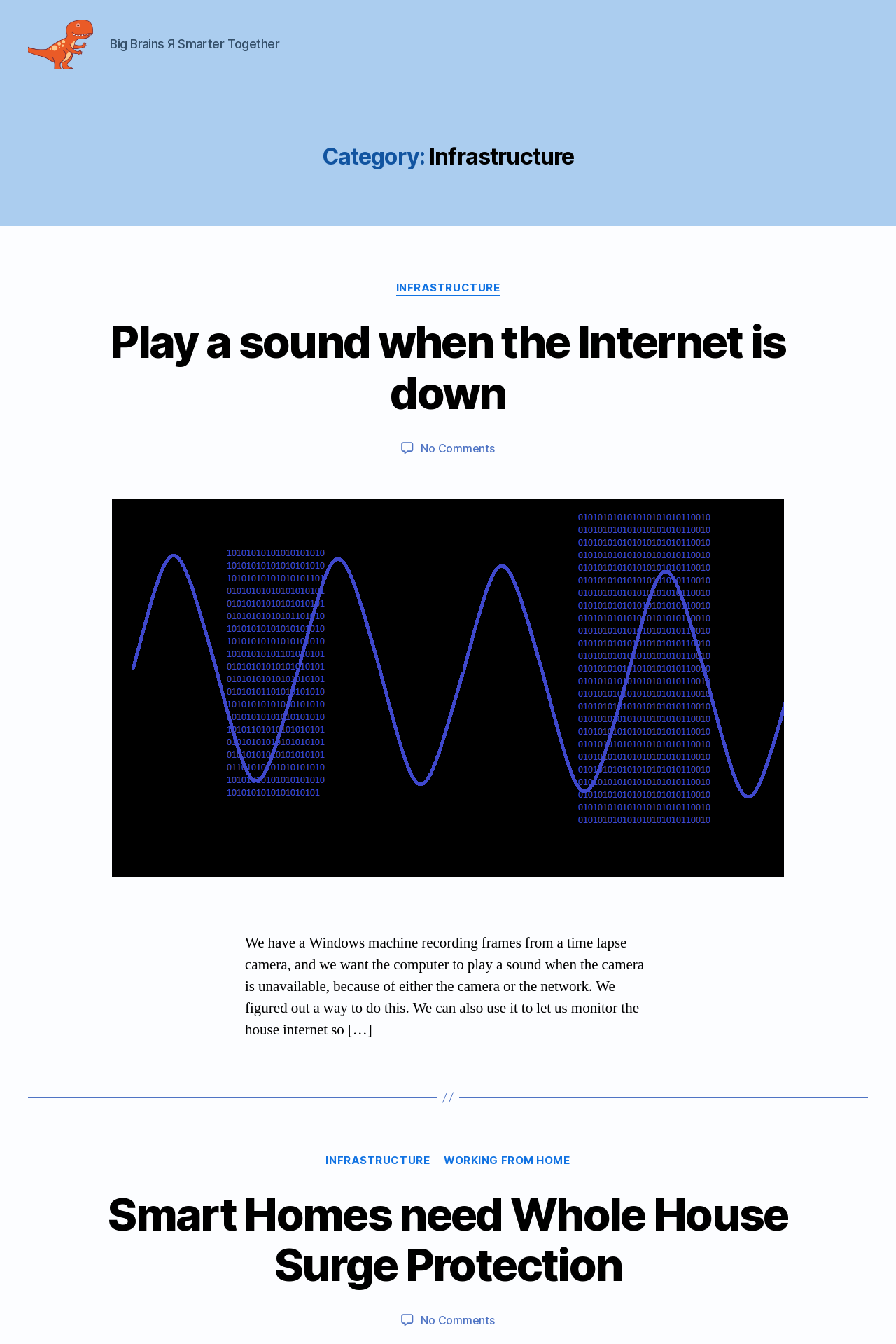How many categories are listed?
Look at the image and provide a short answer using one word or a phrase.

2